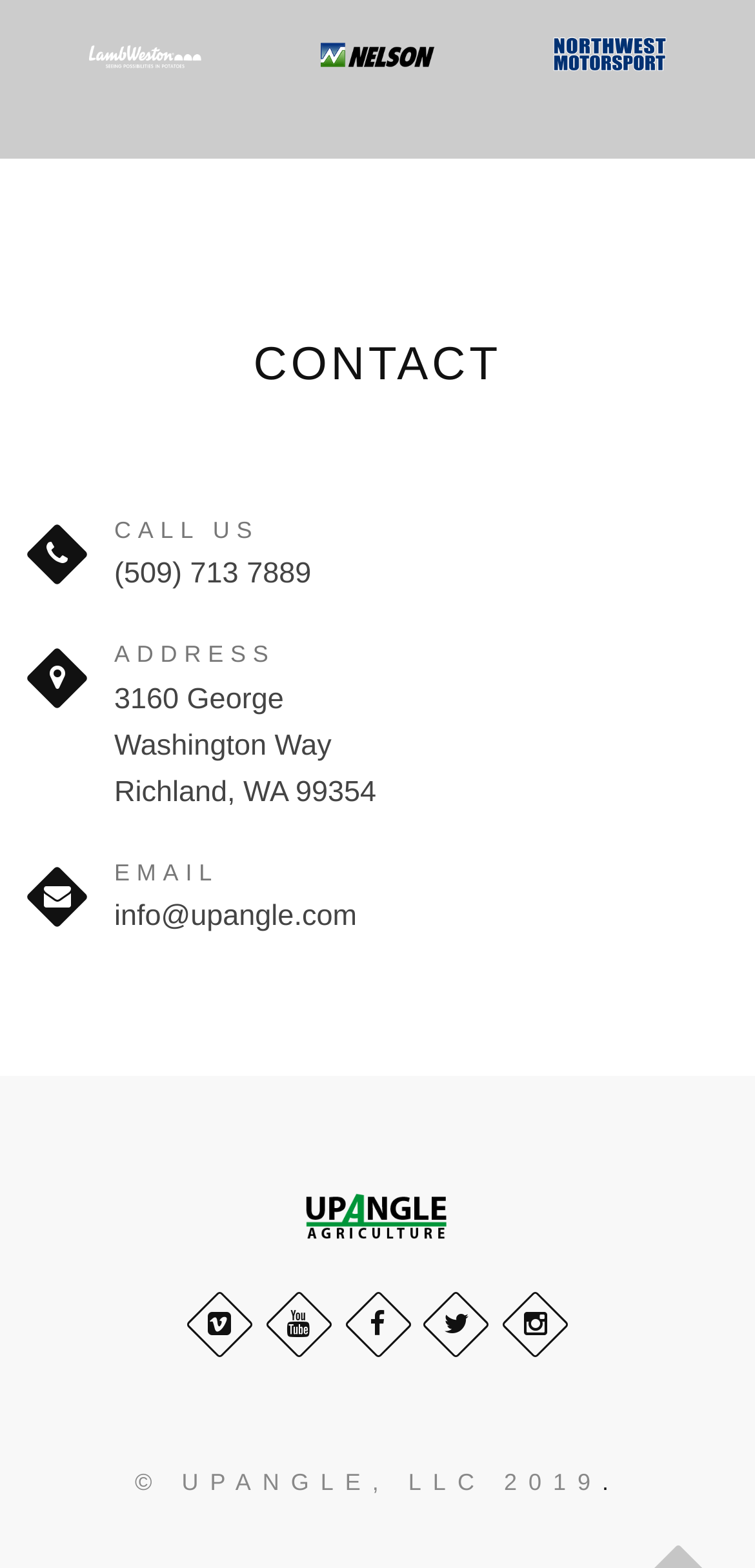Determine the bounding box coordinates for the UI element with the following description: "title="Instagram"". The coordinates should be four float numbers between 0 and 1, represented as [left, top, right, bottom].

[0.678, 0.83, 0.742, 0.86]